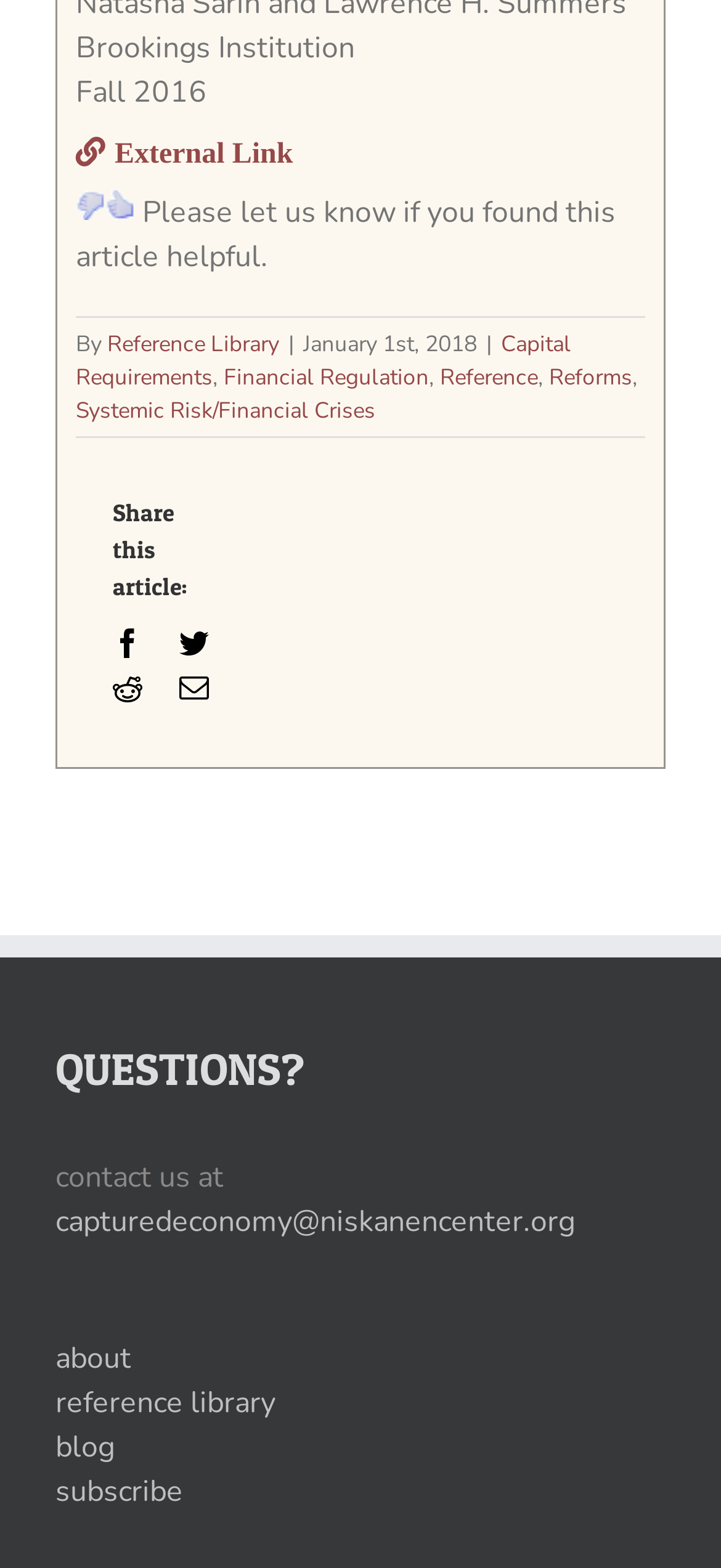What is the contact email address?
Please utilize the information in the image to give a detailed response to the question.

The contact email address can be found at the bottom of the webpage, where it is written in a link element as 'capturedeconomy@niskanencenter.org'.